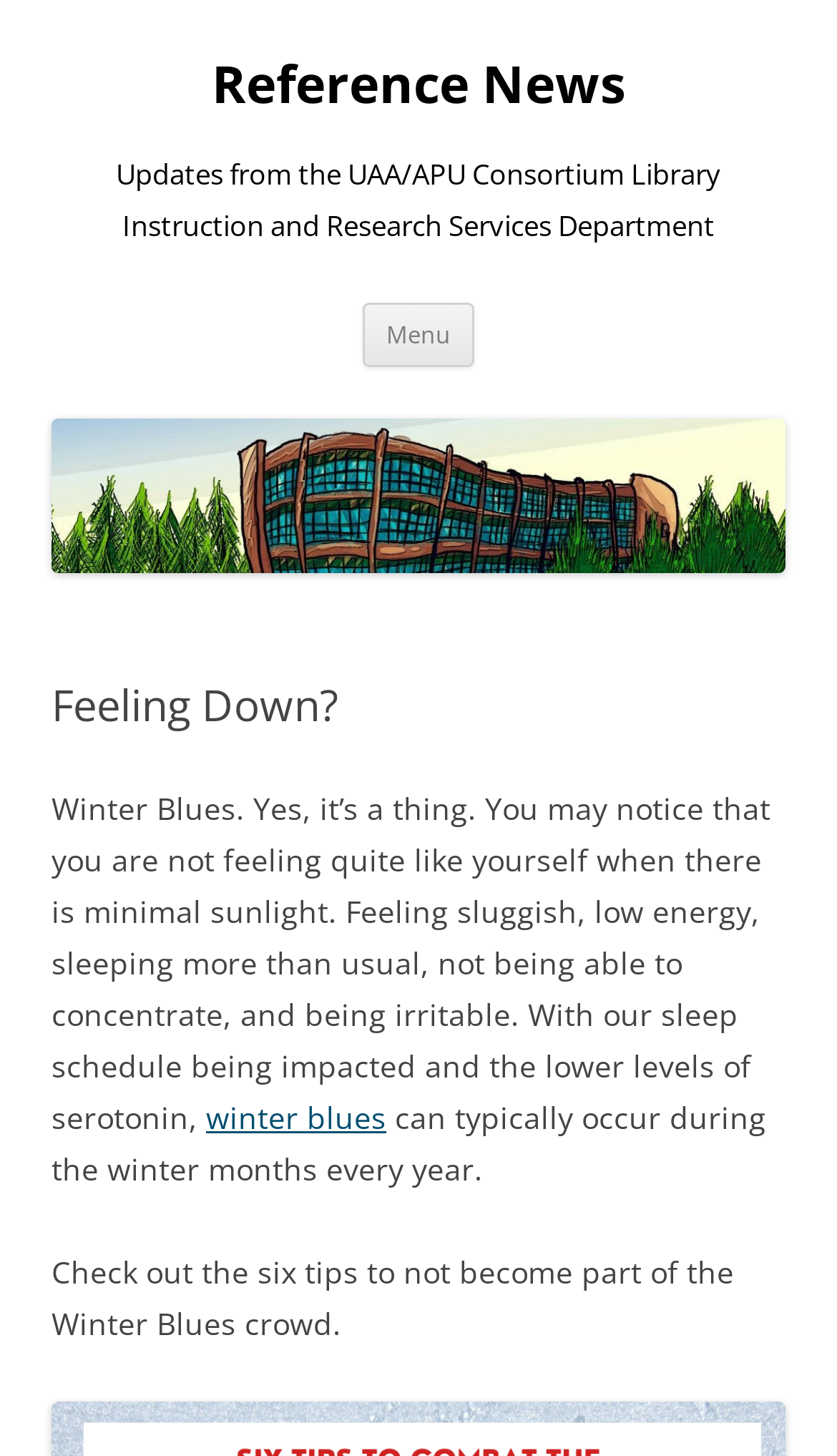What is the purpose of the 'Menu' button?
Please use the image to deliver a detailed and complete answer.

The 'Menu' button is likely used to navigate the website, as it is a common UI element used to access different sections or features of a website. Its presence suggests that the website has more content or features that can be accessed through this button.